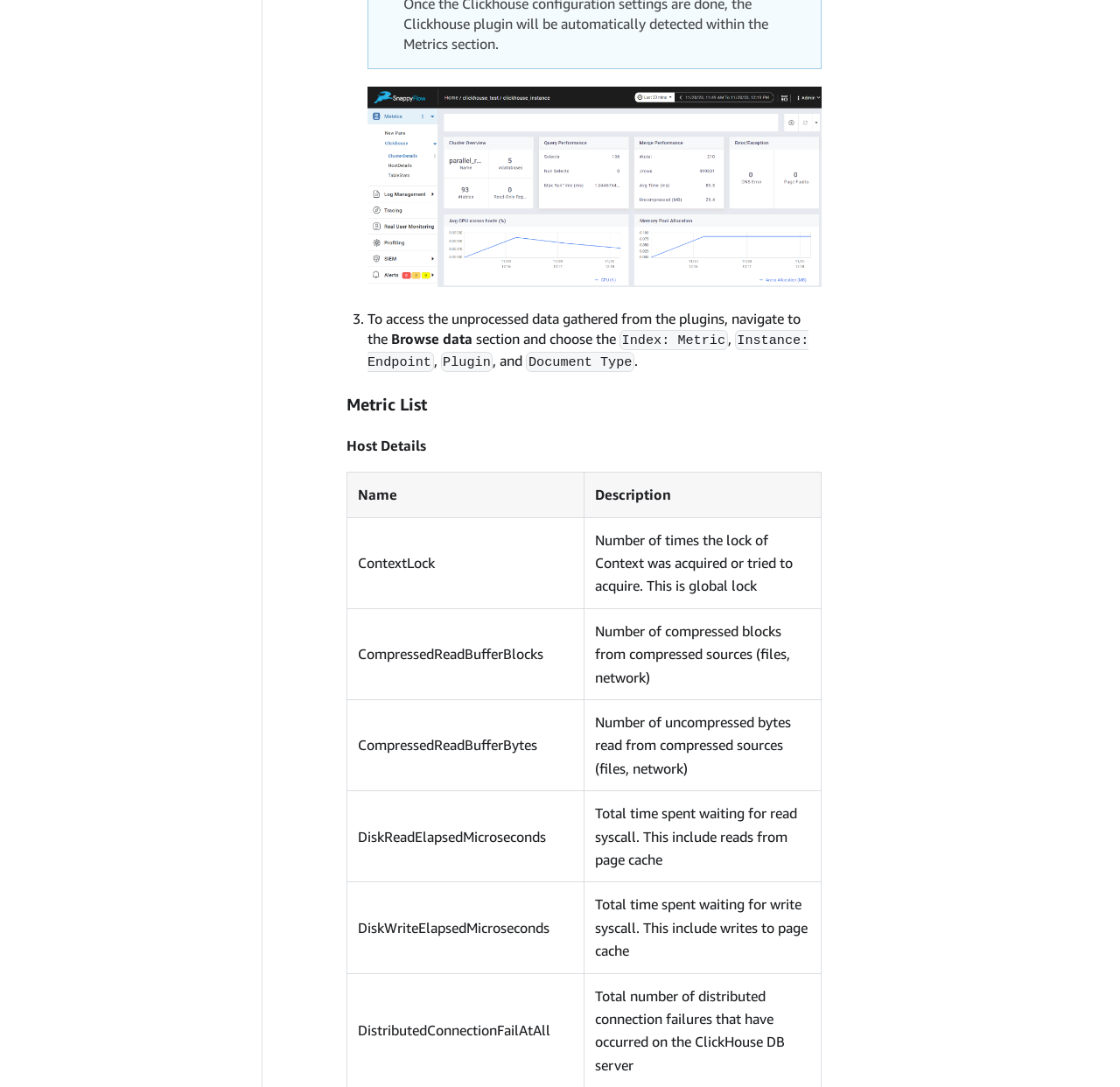Indicate the bounding box coordinates of the element that must be clicked to execute the instruction: "Toggle the collapsible sidebar category 'MySQL'". The coordinates should be given as four float numbers between 0 and 1, i.e., [left, top, right, bottom].

[0.2, 0.071, 0.234, 0.105]